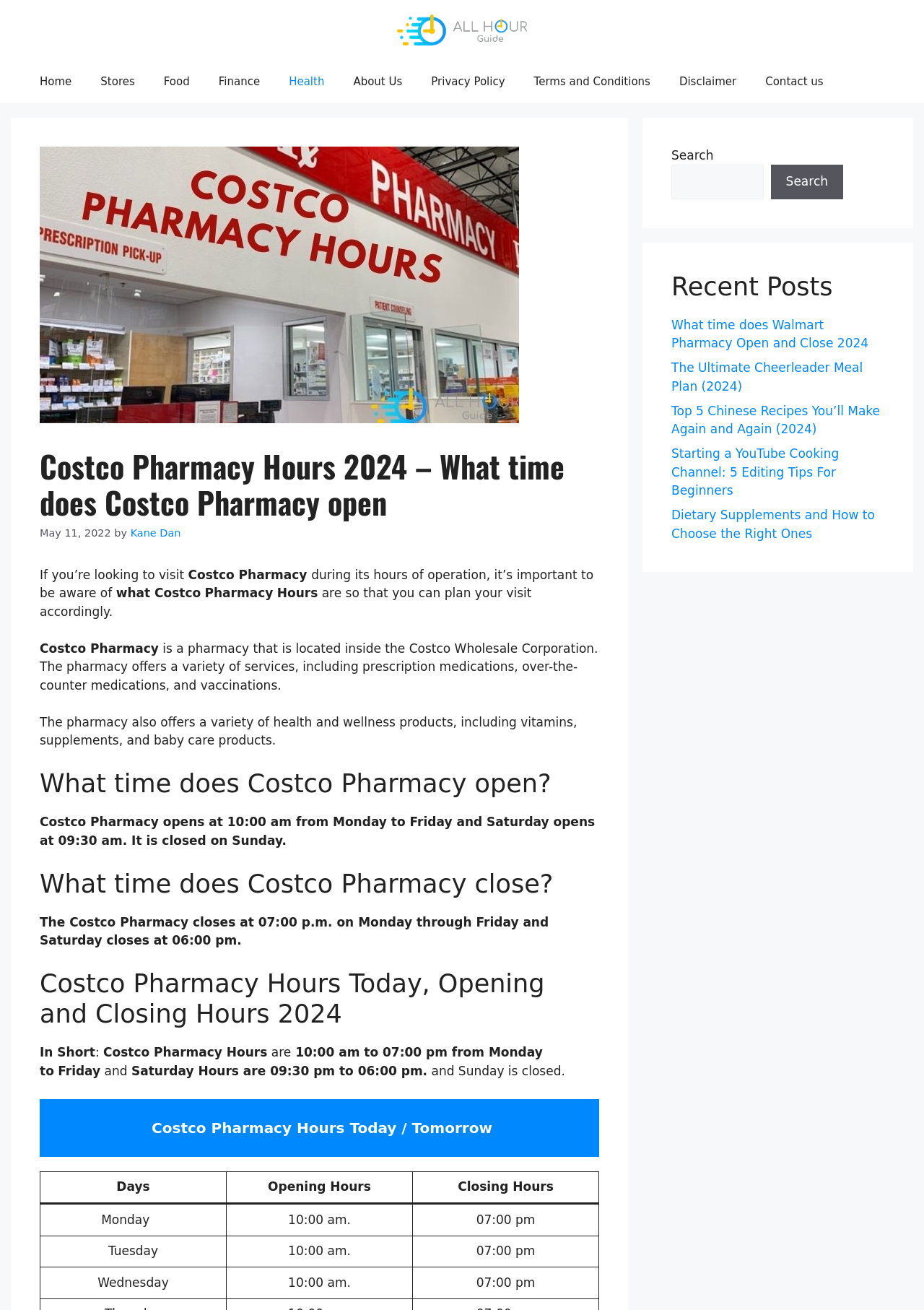Please determine the bounding box coordinates for the UI element described here. Use the format (top-left x, top-left y, bottom-right x, bottom-right y) with values bounded between 0 and 1: parent_node: Search name="s"

[0.727, 0.126, 0.826, 0.152]